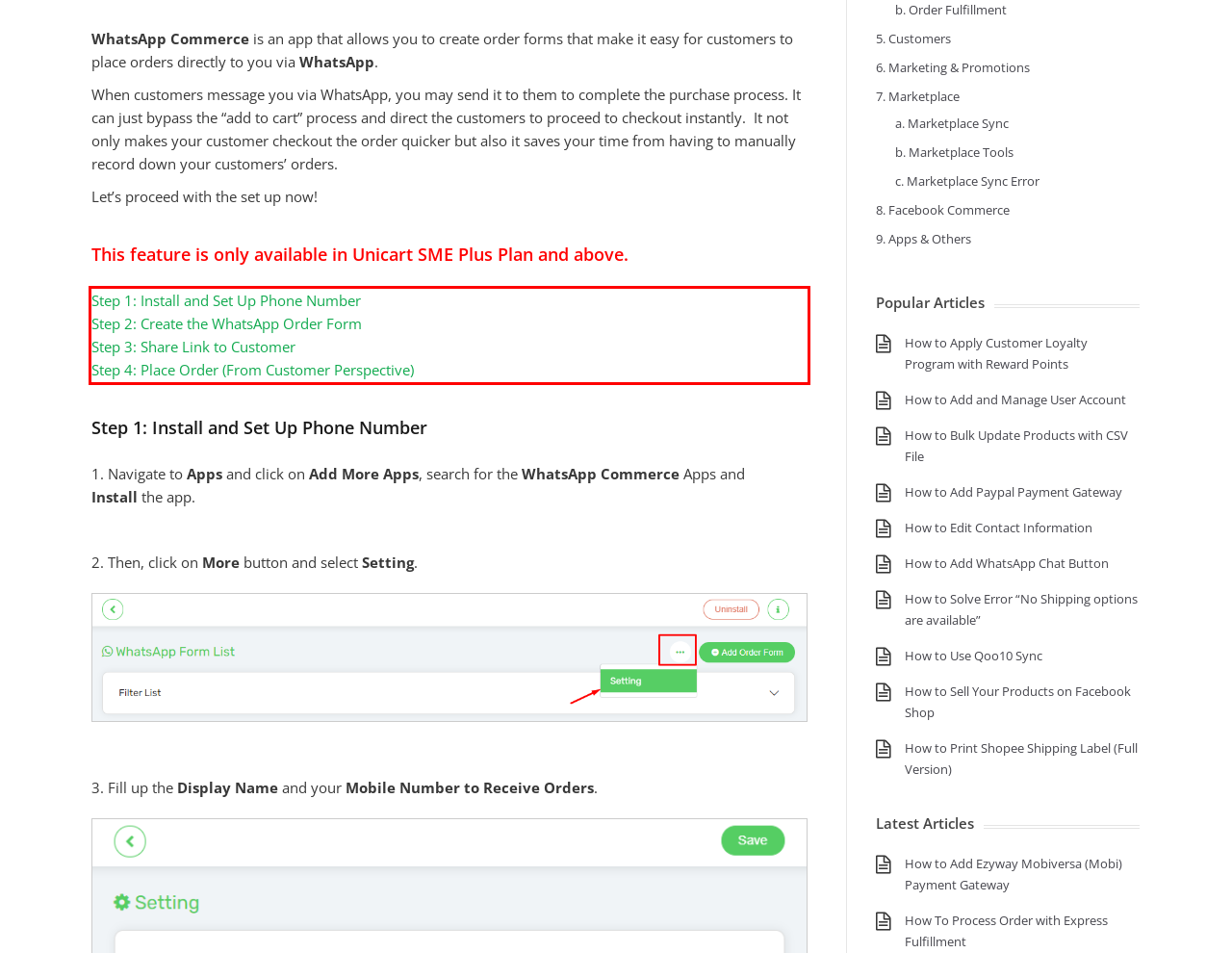Observe the screenshot of the webpage that includes a red rectangle bounding box. Conduct OCR on the content inside this red bounding box and generate the text.

Step 1: Install and Set Up Phone Number Step 2: Create the WhatsApp Order Form Step 3: Share Link to Customer Step 4: Place Order (From Customer Perspective)